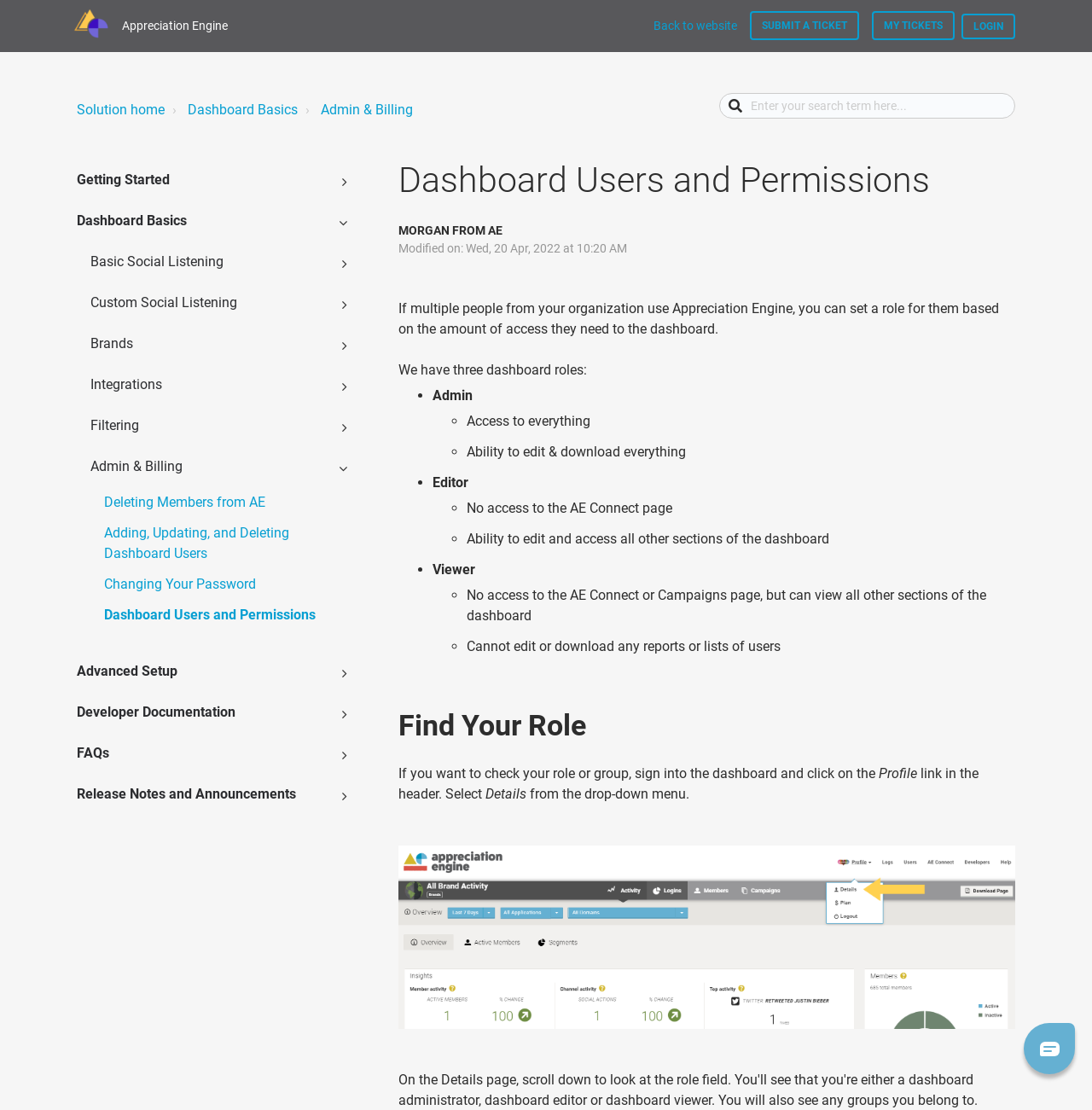Where can users find their role or group details?
Observe the image and answer the question with a one-word or short phrase response.

In the header